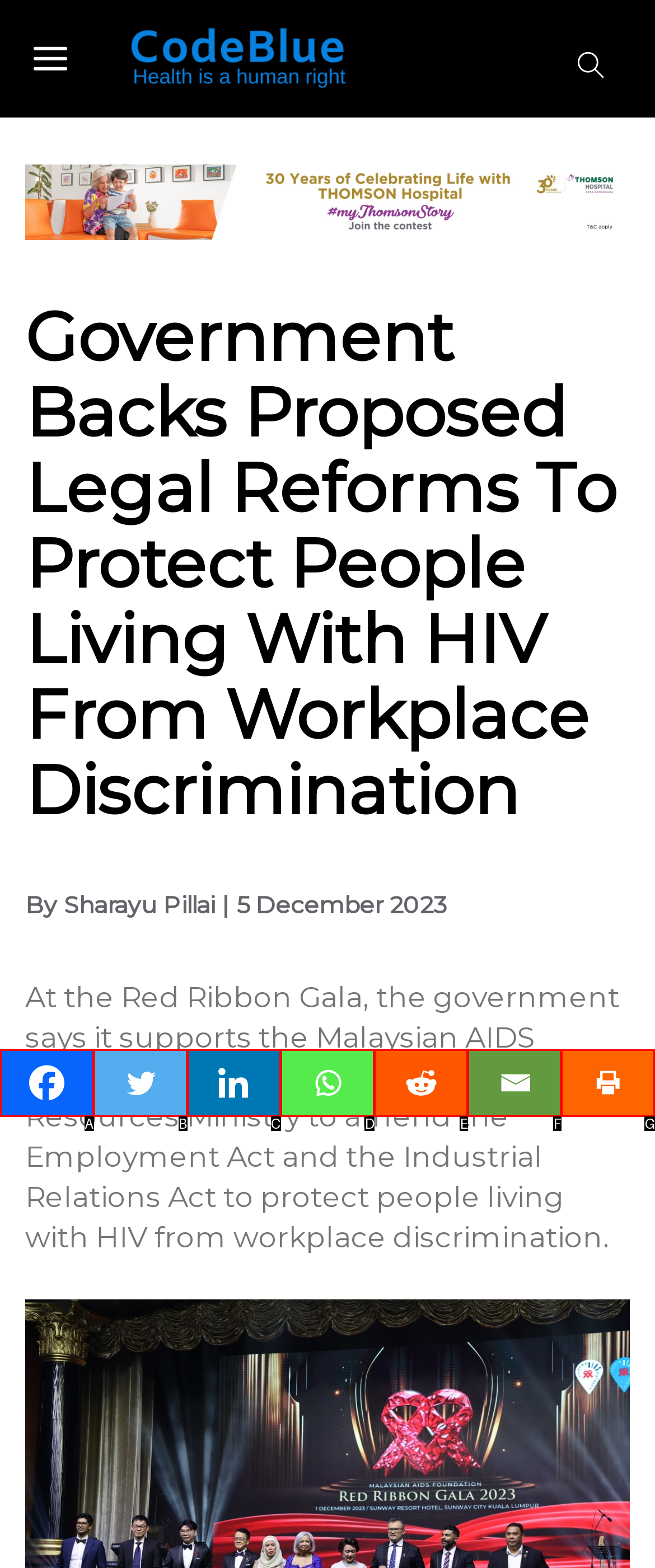Match the description: aria-label="Facebook" title="Facebook" to one of the options shown. Reply with the letter of the best match.

A